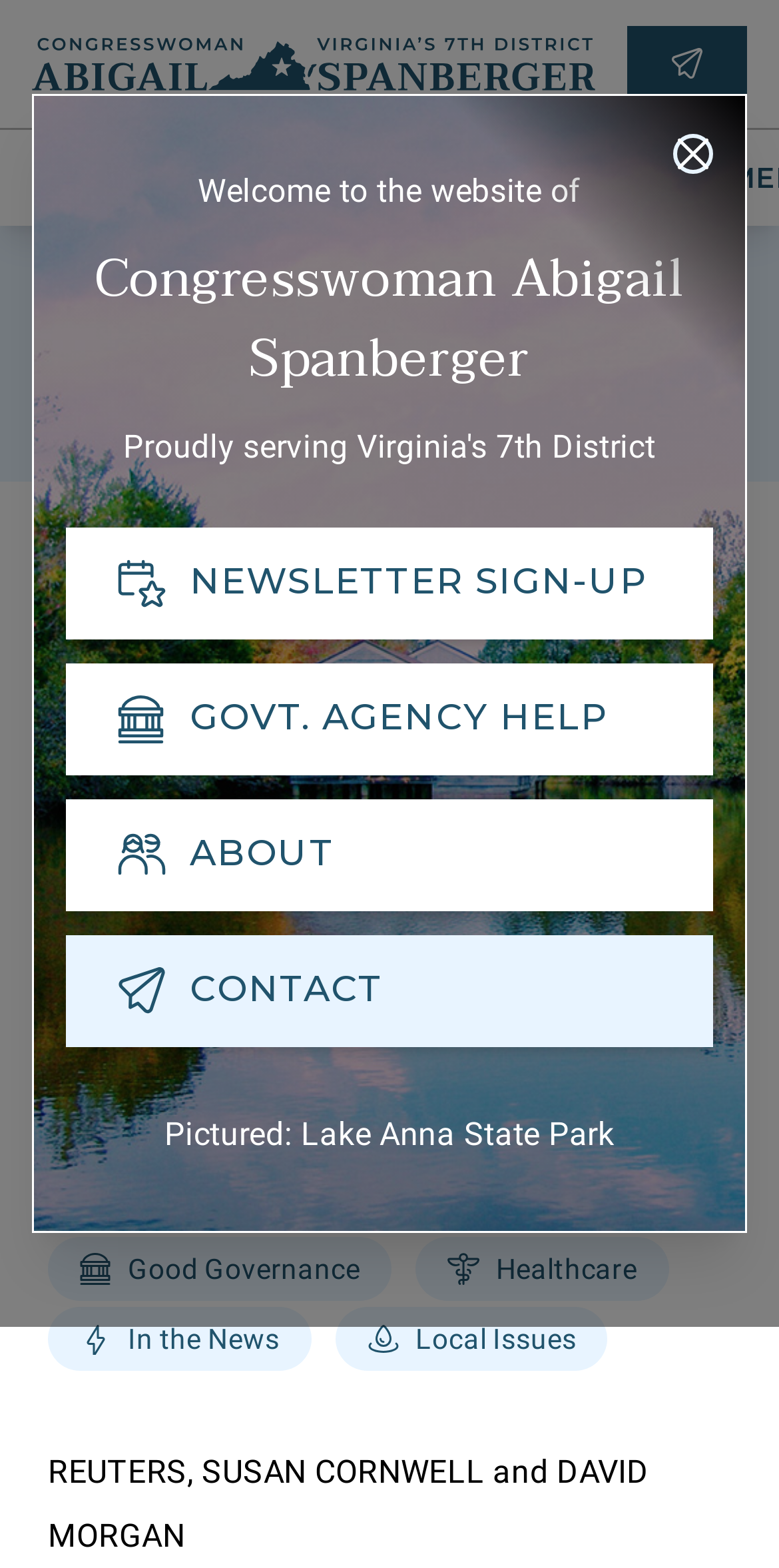Respond to the following question using a concise word or phrase: 
How many links are there in the footer section?

5